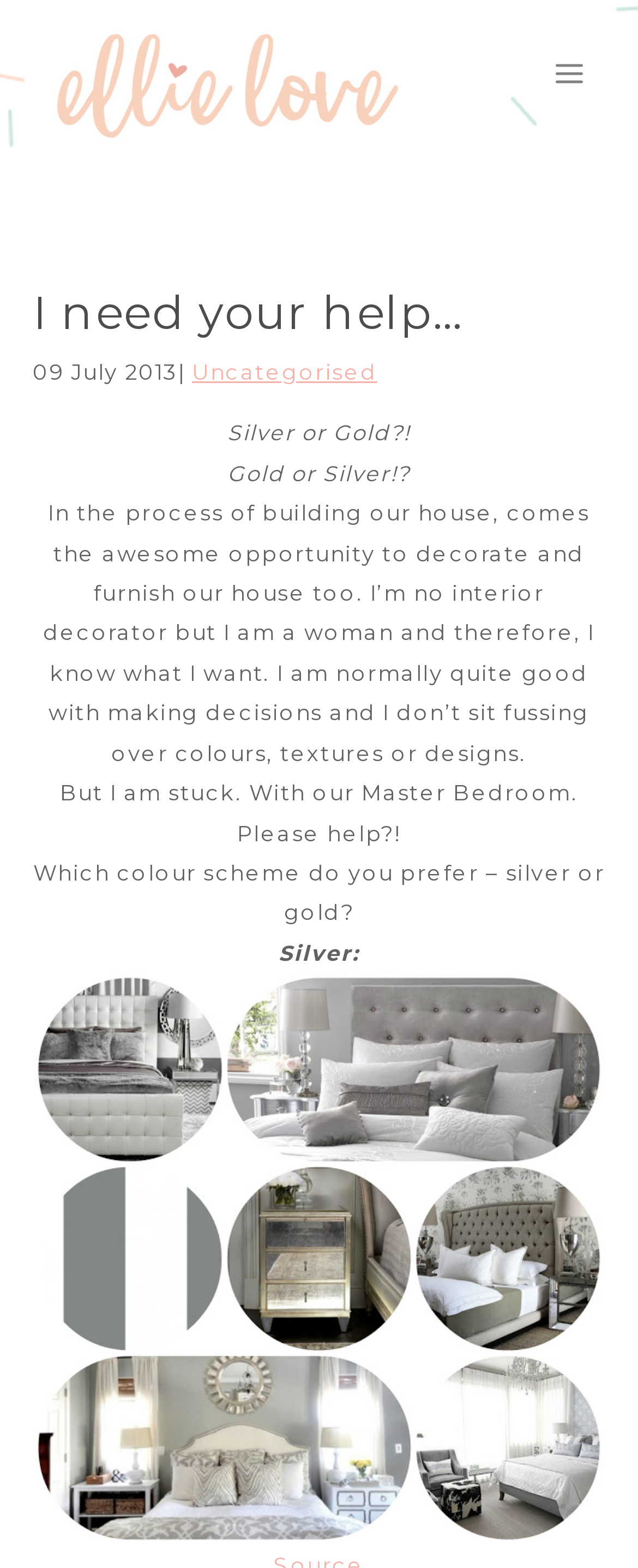What is the purpose of the button at the bottom of the page?
Look at the screenshot and provide an in-depth answer.

I found the purpose of the button at the bottom of the page by looking at the button element with the content 'Scroll to top' which is located at the bottom of the page with a bounding box of [0.881, 0.645, 0.923, 0.662].